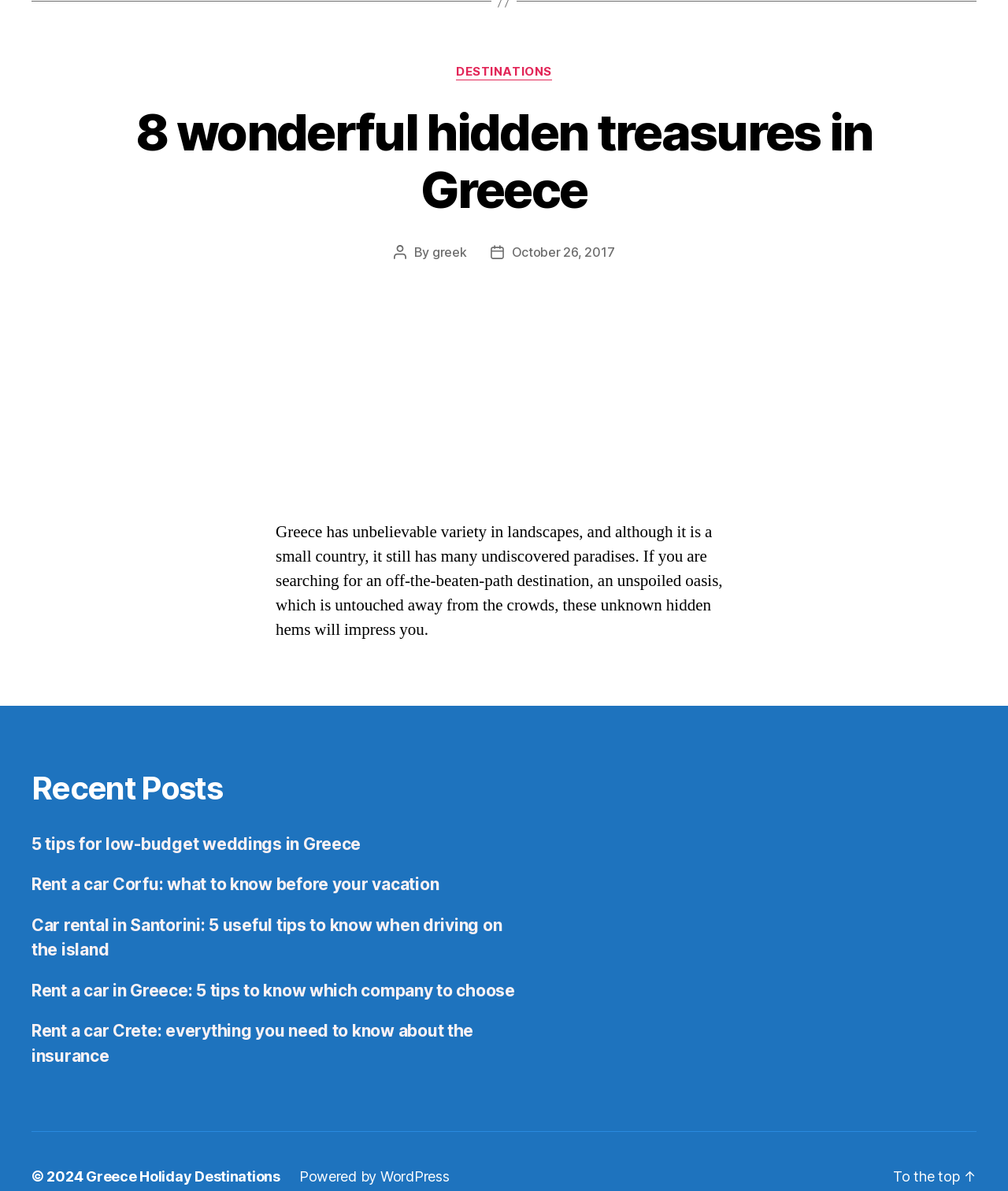What is the date of the post?
Please respond to the question thoroughly and include all relevant details.

I found the date of the post by looking at the link element with the text 'October 26, 2017' next to the 'Post date' text, which is a common pattern to indicate the date of a post.